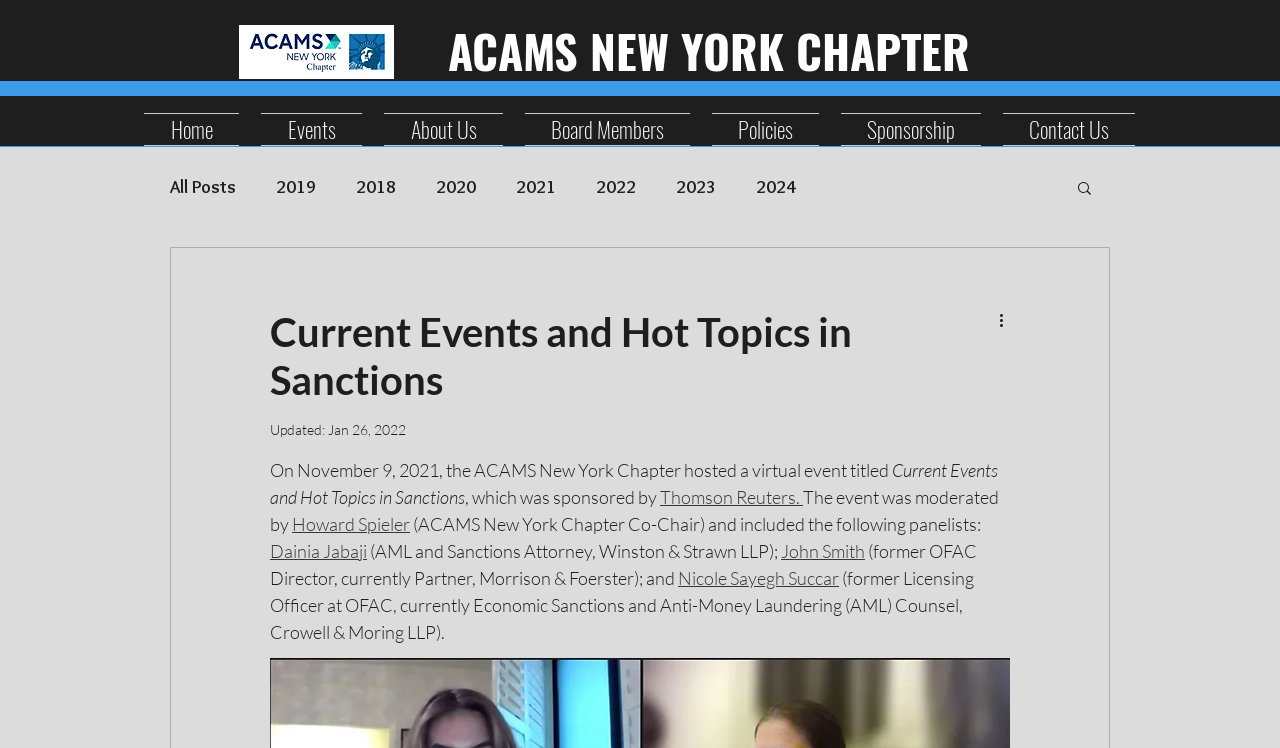Provide the bounding box coordinates, formatted as (top-left x, top-left y, bottom-right x, bottom-right y), with all values being floating point numbers between 0 and 1. Identify the bounding box of the UI element that matches the description: 2018

[0.278, 0.235, 0.309, 0.265]